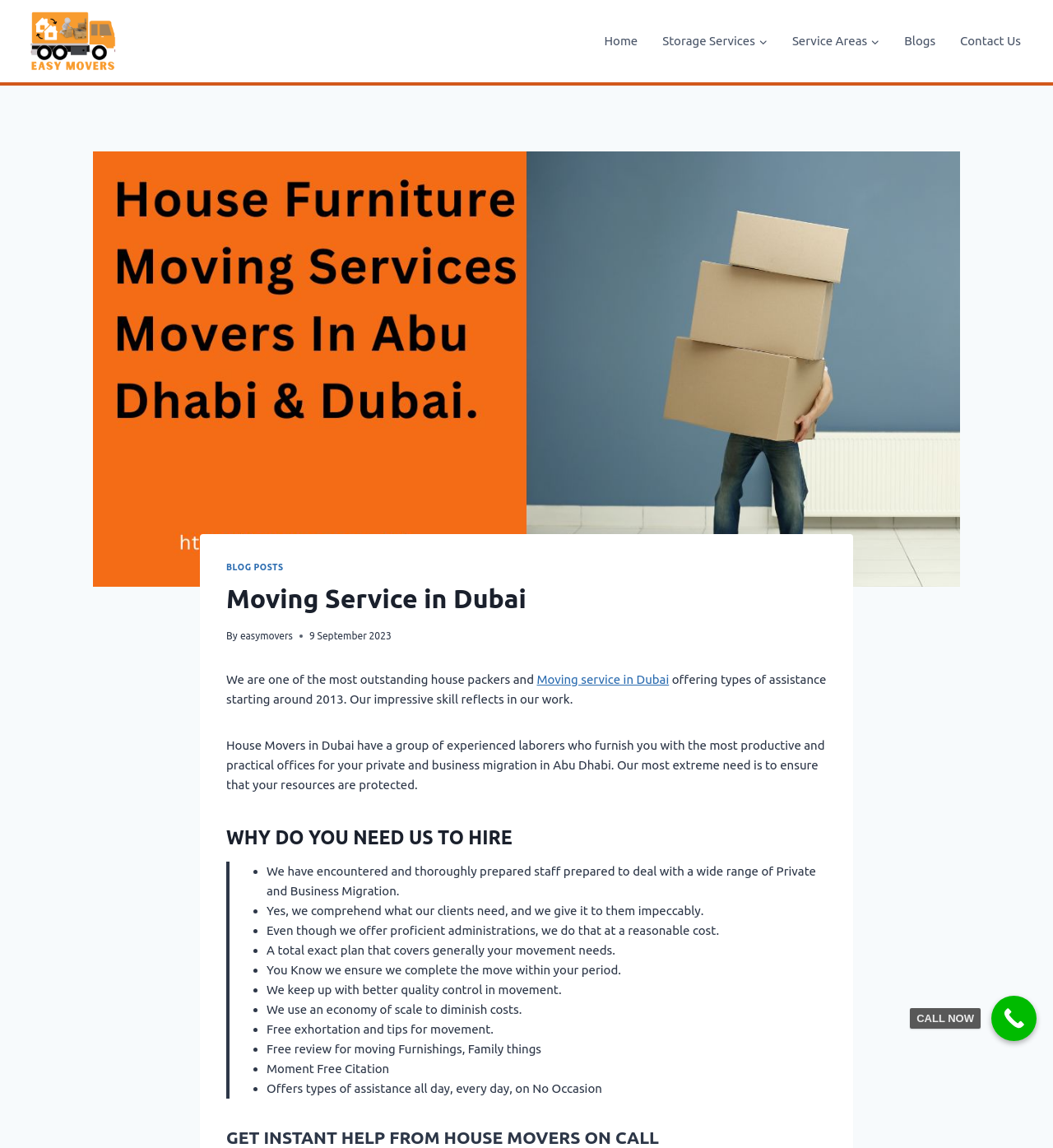What is the call-to-action at the bottom of the webpage?
Could you give a comprehensive explanation in response to this question?

The call-to-action is located at the bottom of the webpage, and it is a link that says 'CALL NOW', encouraging users to take action and contact the moving service.